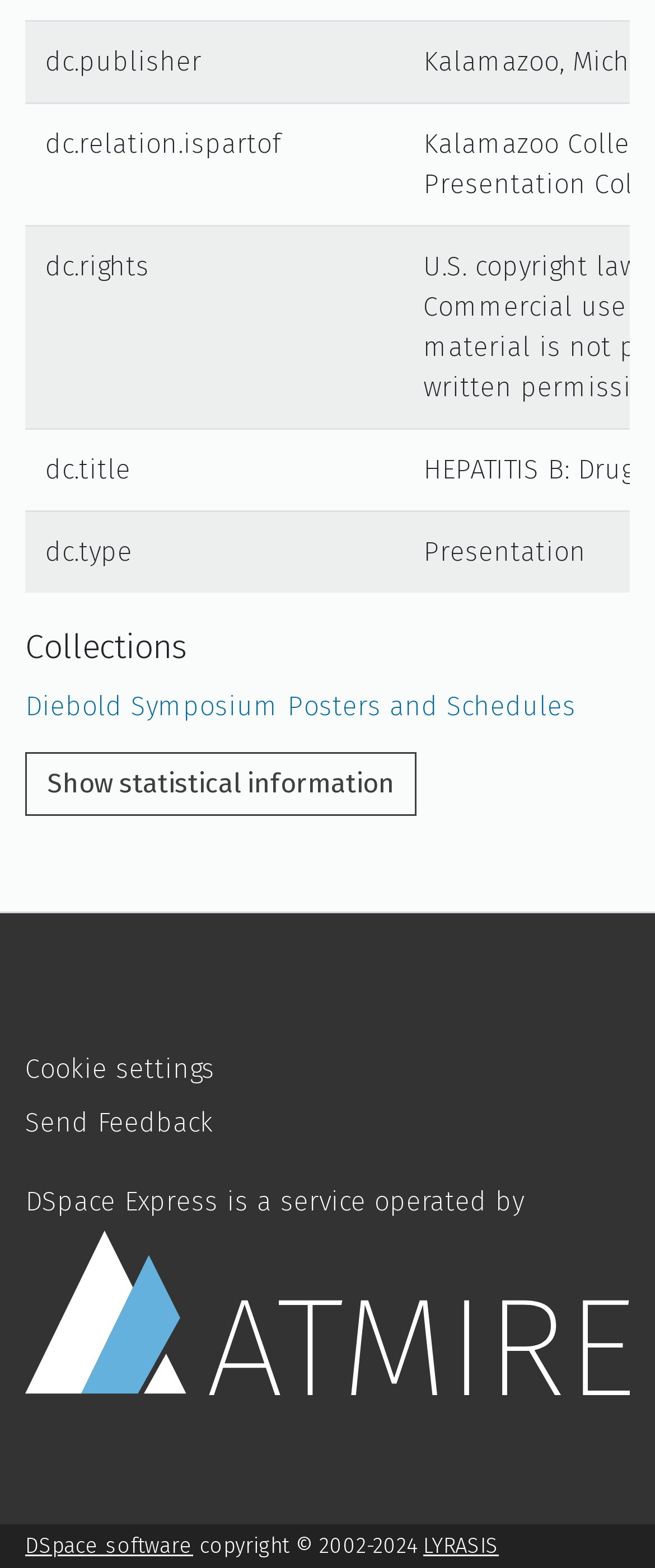What is the first collection listed?
Please look at the screenshot and answer using one word or phrase.

Diebold Symposium Posters and Schedules